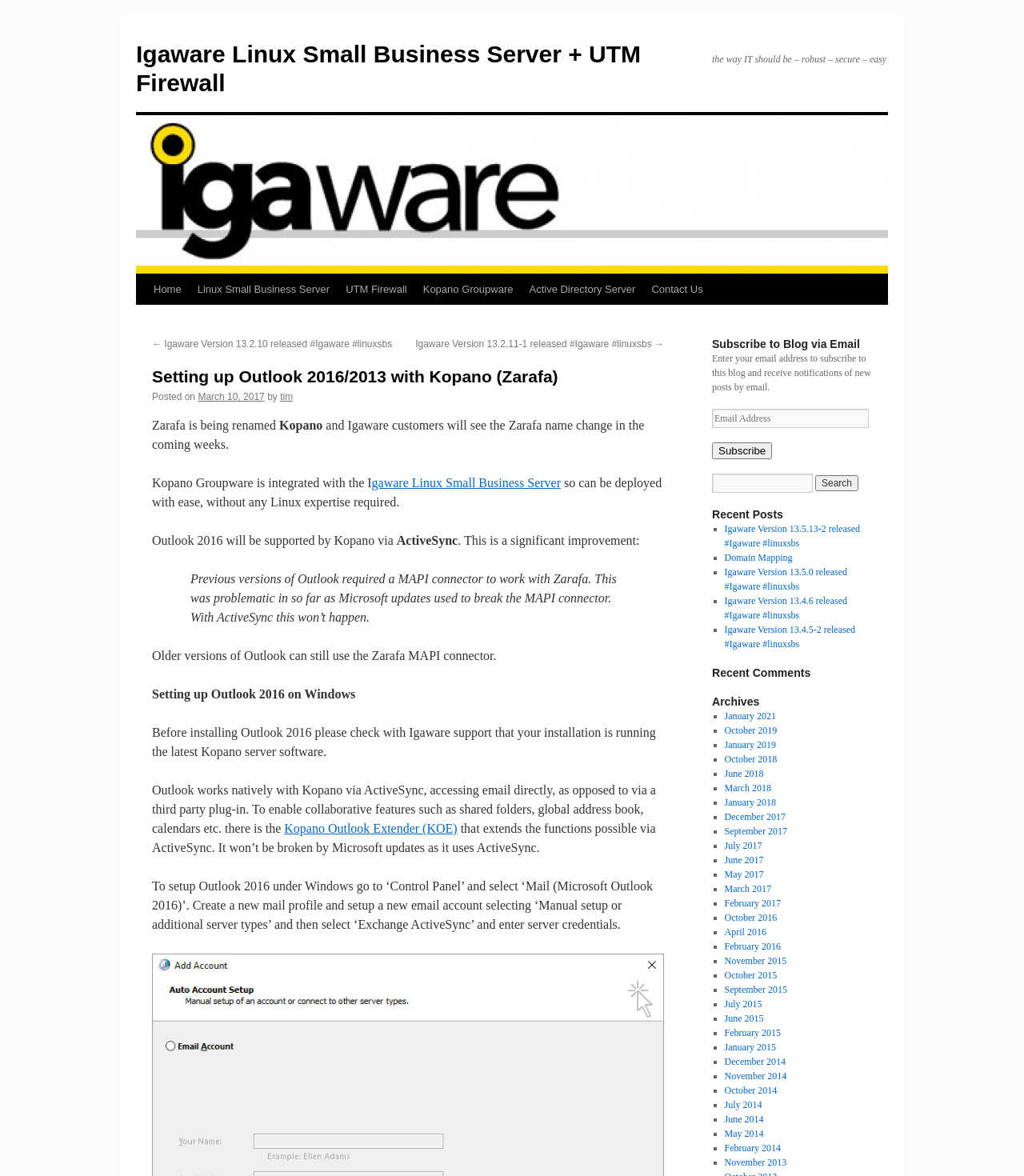What is the name of the server software that needs to be checked before installing Outlook 2016?
Please ensure your answer to the question is detailed and covers all necessary aspects.

The webpage advises to 'check with Igaware support that your installation is running the latest Kopano server software' before installing Outlook 2016, implying that the Kopano server software needs to be checked.